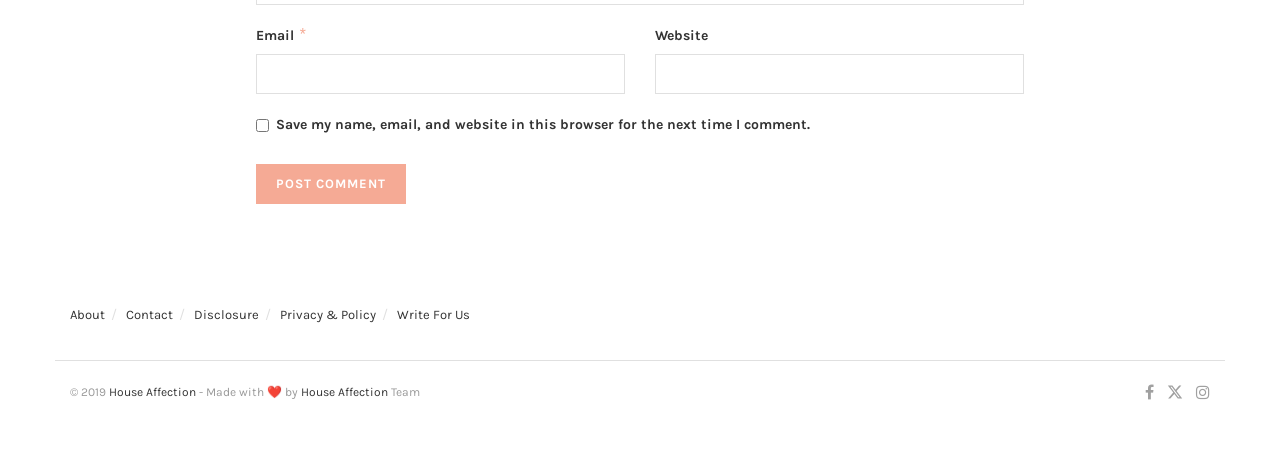Please identify the coordinates of the bounding box for the clickable region that will accomplish this instruction: "Check the save comment checkbox".

[0.2, 0.265, 0.21, 0.294]